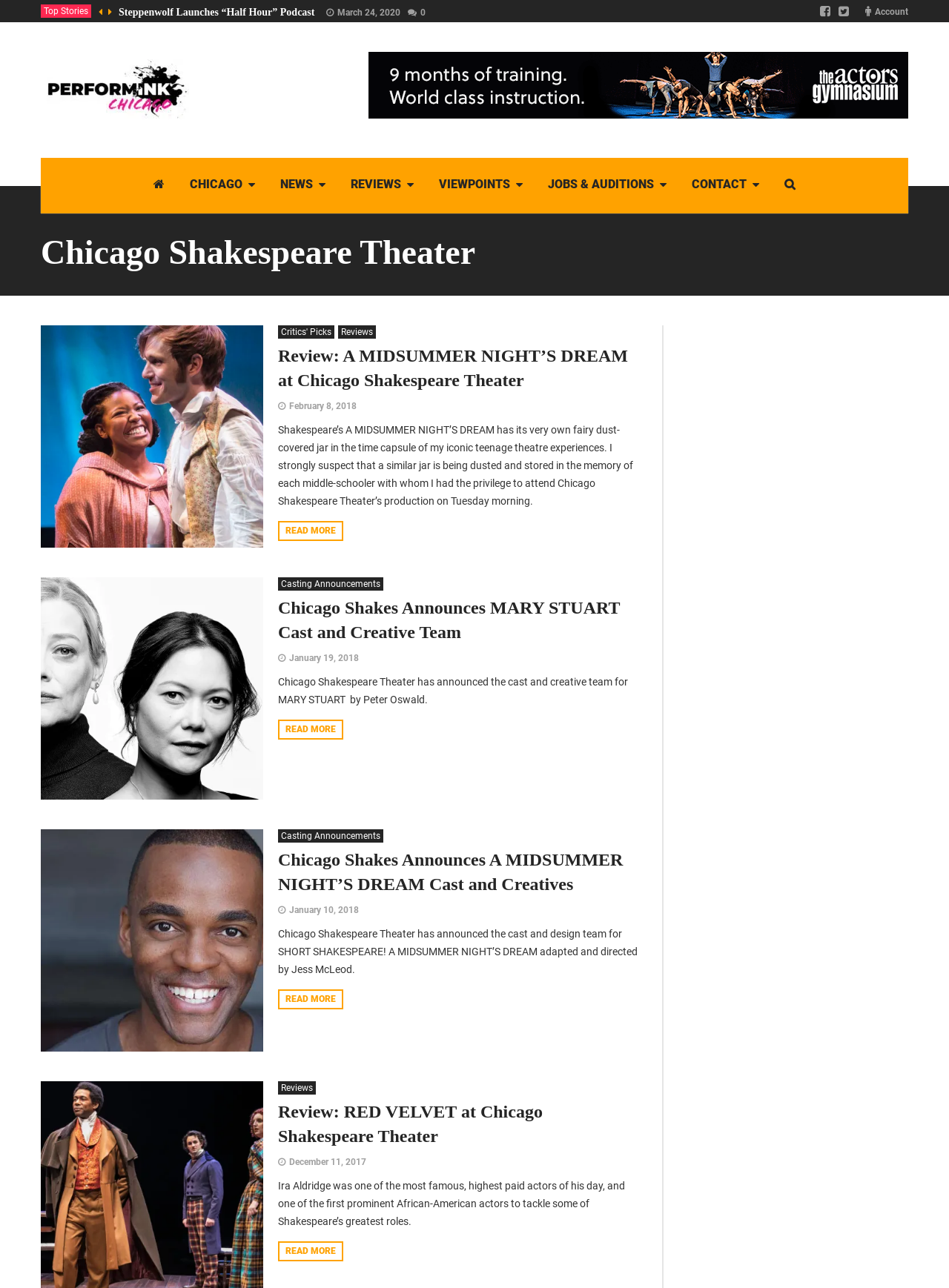What is the date of the latest article?
Please give a detailed and thorough answer to the question, covering all relevant points.

I looked for the latest date mentioned on the page, which is 'March 24, 2020' next to the article 'Steppenwolf Launches “Half Hour” Podcast'.